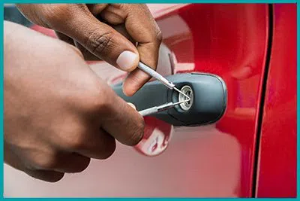What is the individual doing in the image?
Can you provide an in-depth and detailed response to the question?

The caption describes the individual as skillfully using a set of lock-picking tools to manipulate a car door lock, indicating that they are in the process of picking a lock.